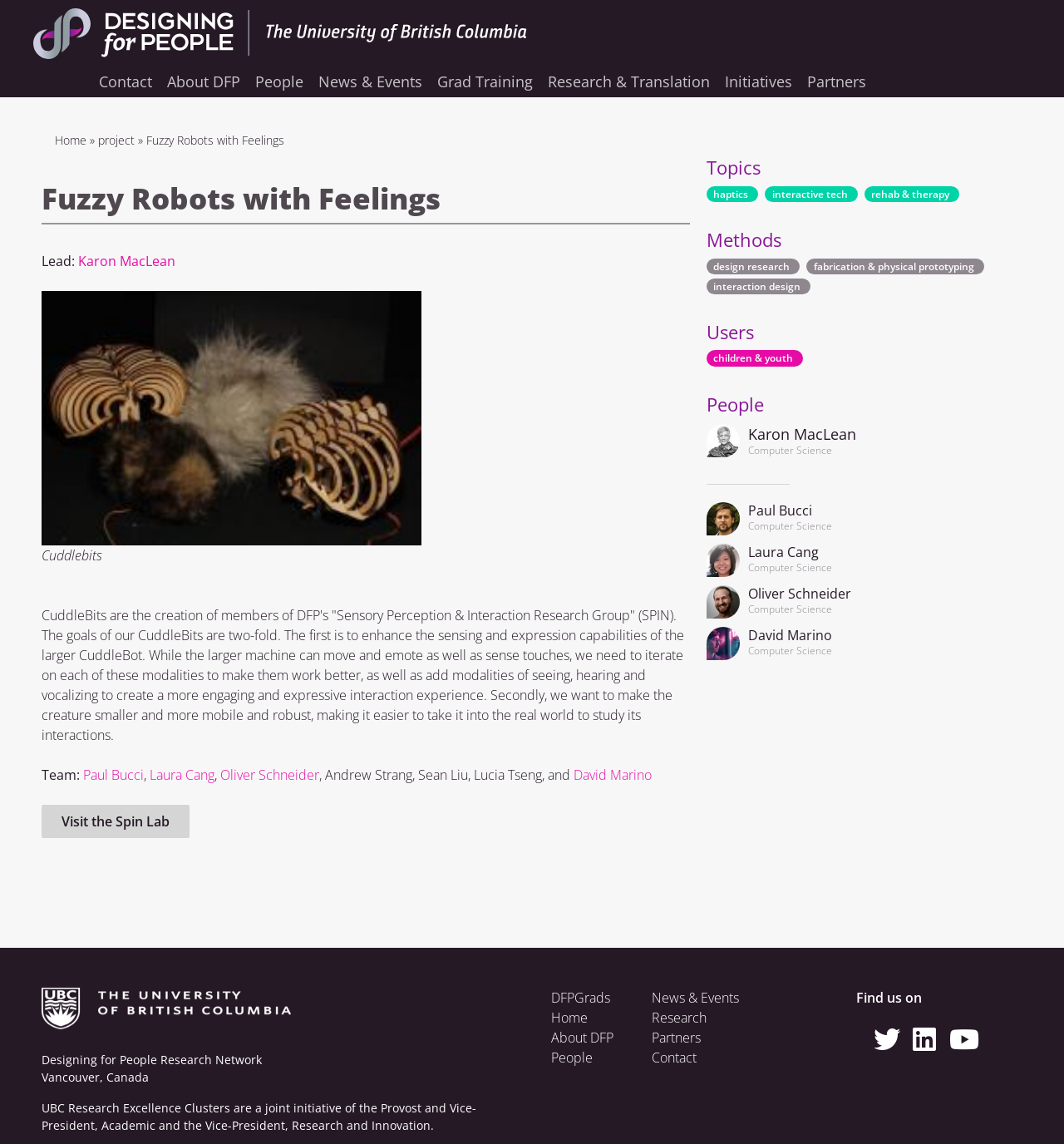What is the name of the research group?
Answer briefly with a single word or phrase based on the image.

Sensory Perception & Interaction Research Group